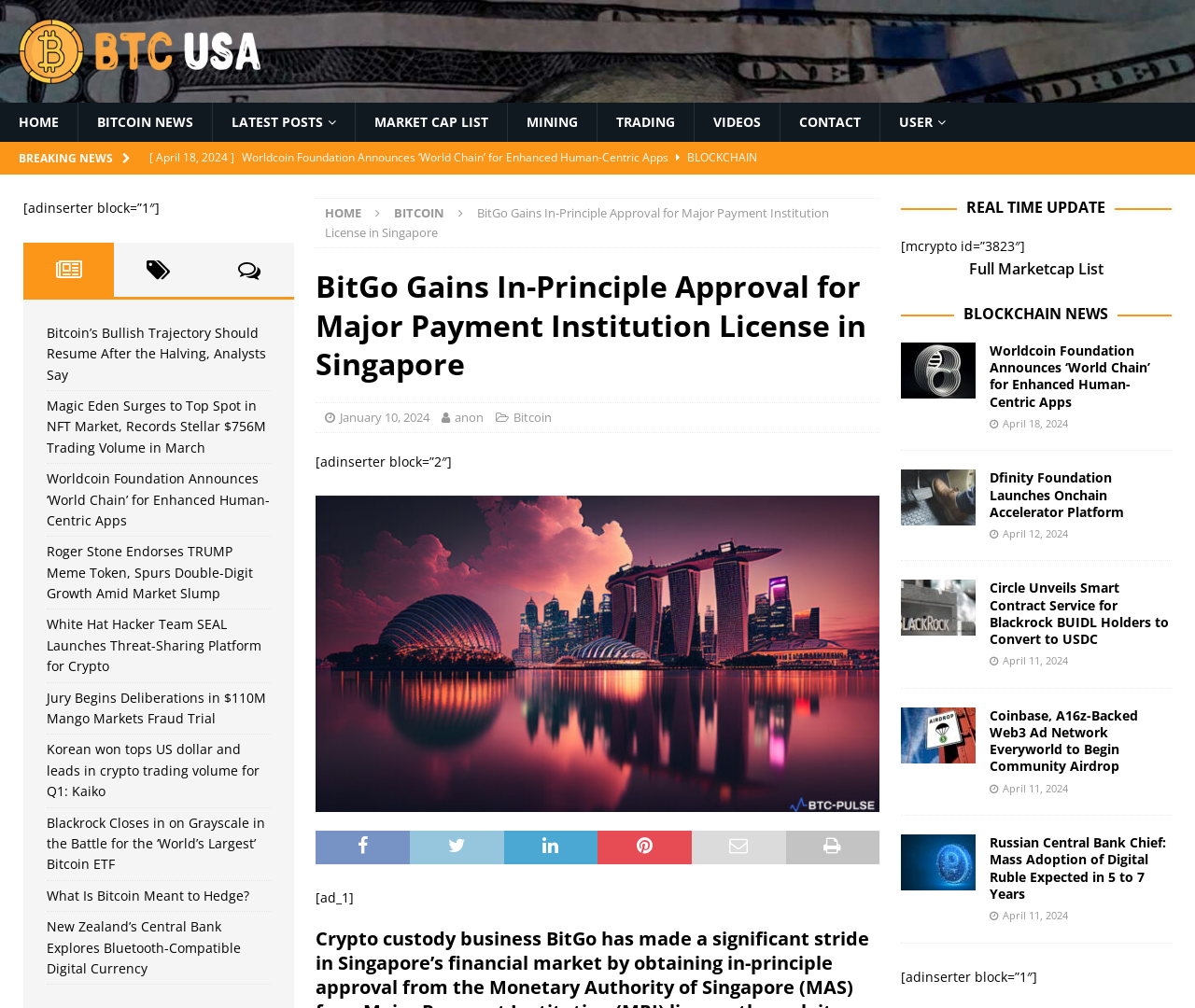Specify the bounding box coordinates for the region that must be clicked to perform the given instruction: "Read the latest news about Bitcoin".

[0.125, 0.141, 0.643, 0.173]